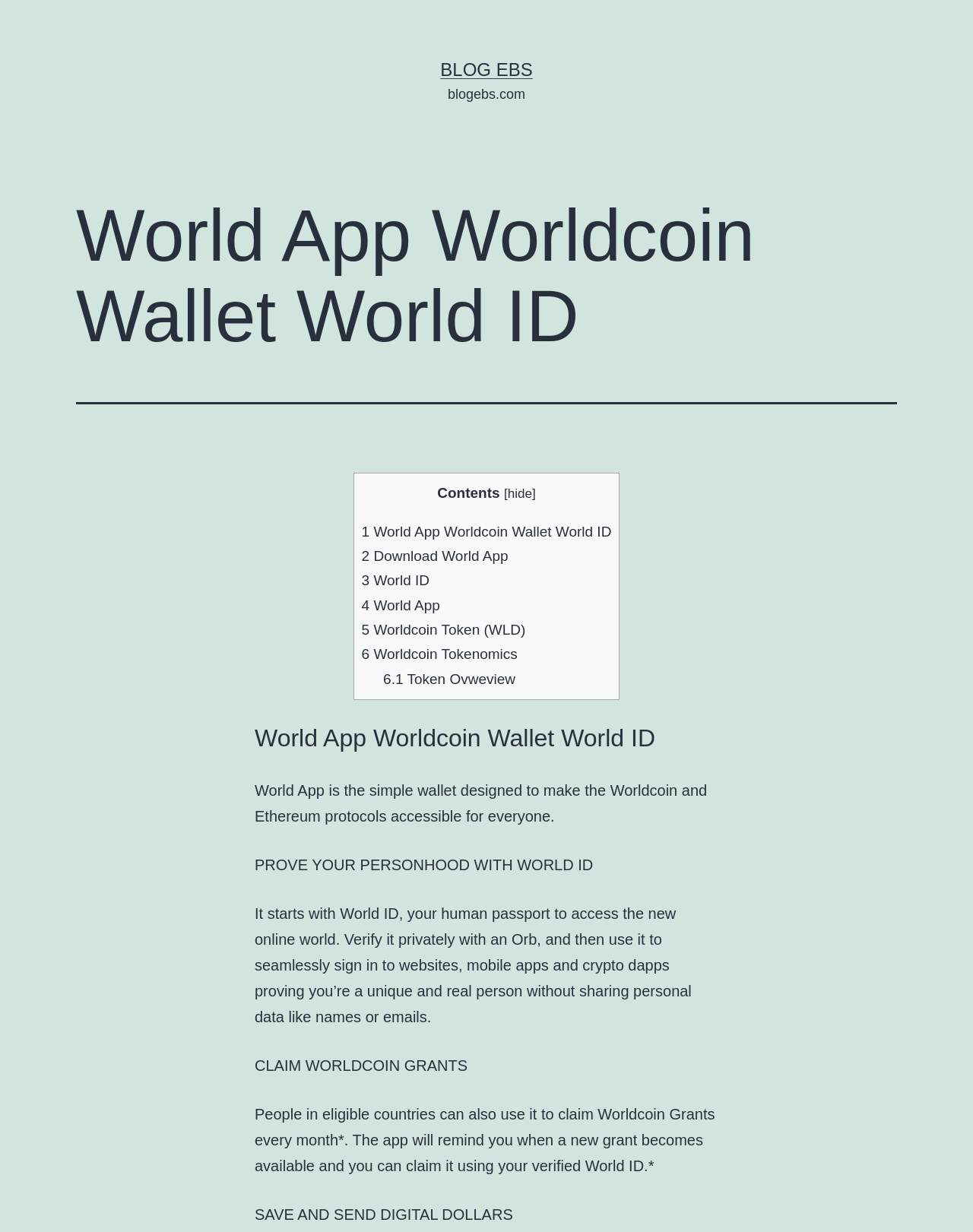What is the purpose of the Orb?
Based on the screenshot, provide a one-word or short-phrase response.

Verify privately